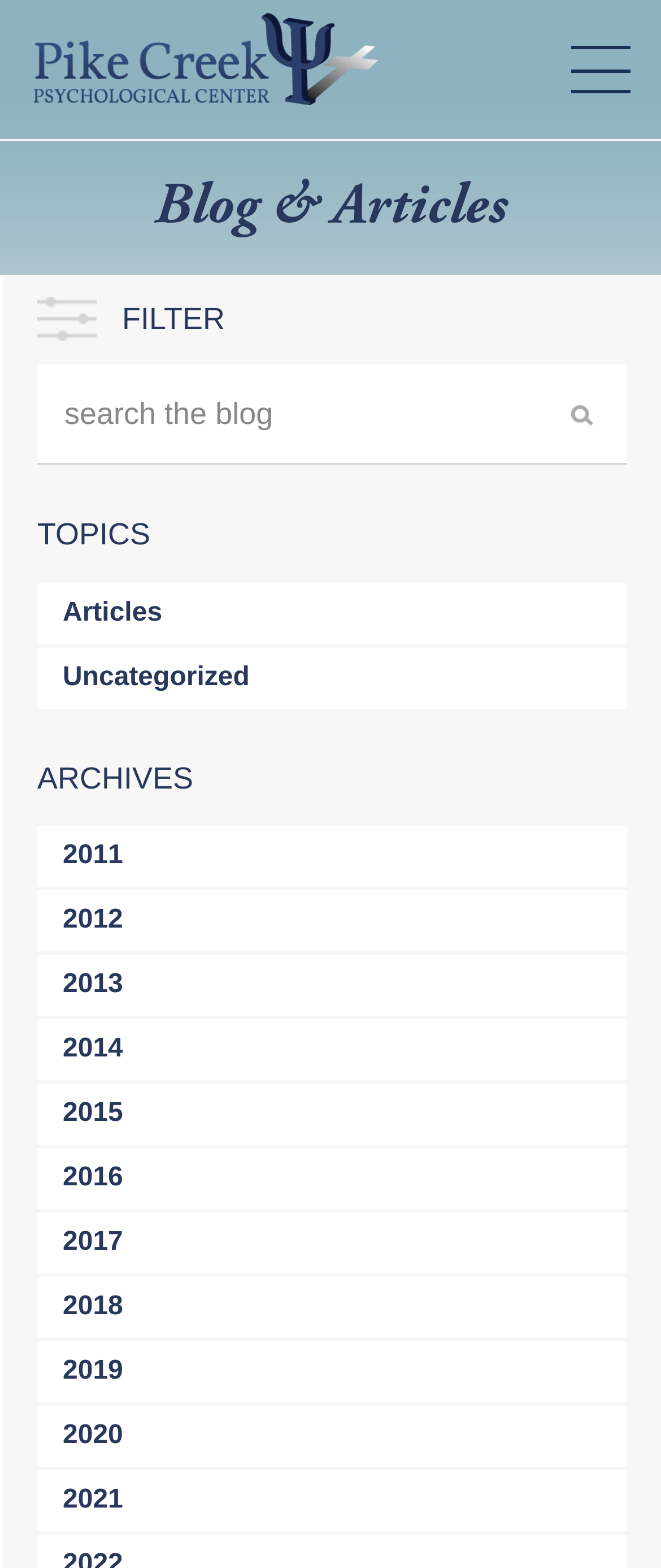Calculate the bounding box coordinates for the UI element based on the following description: "parent_node: Search for: value="Search"". Ensure the coordinates are four float numbers between 0 and 1, i.e., [left, top, right, bottom].

[0.854, 0.255, 0.905, 0.276]